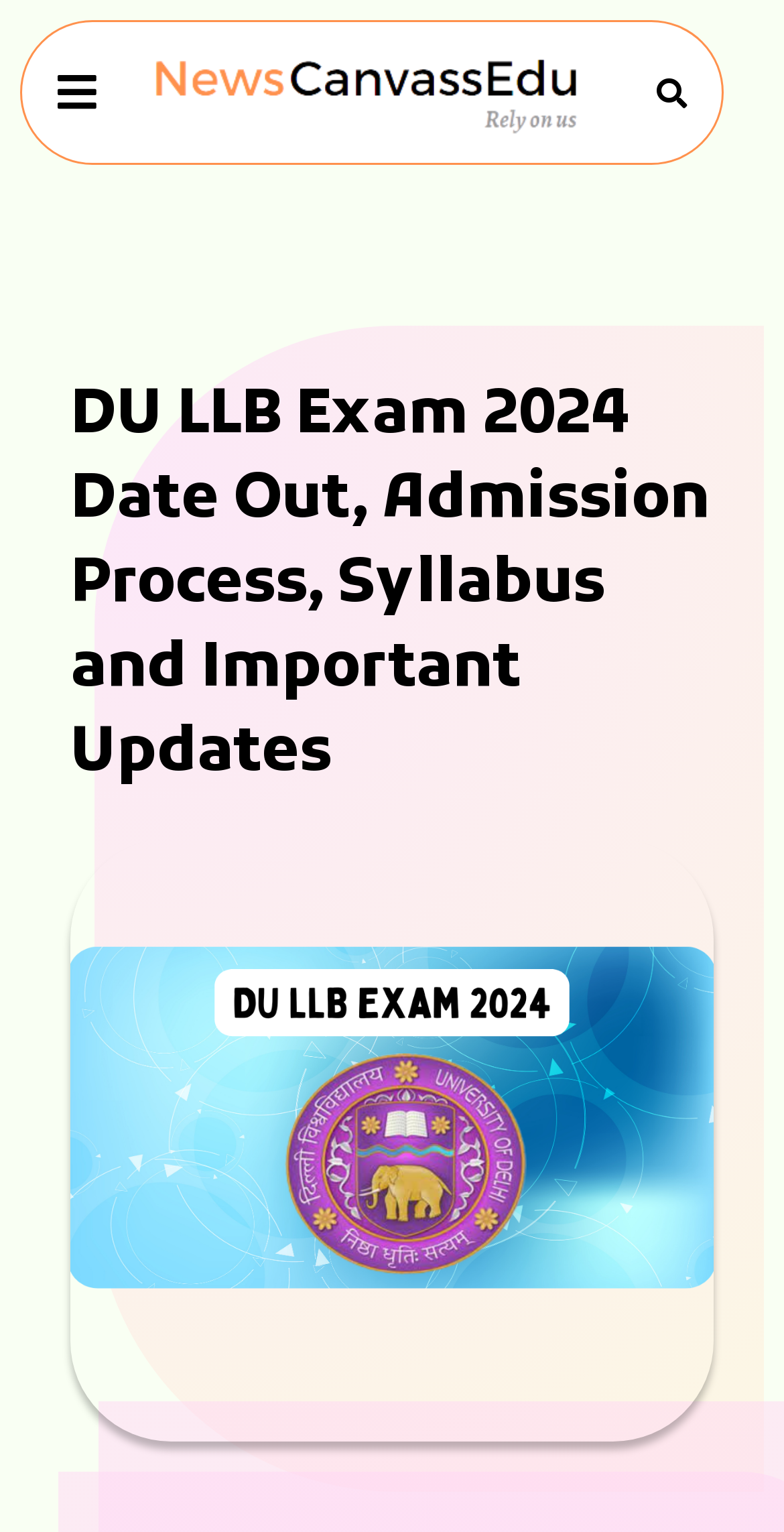Can you identify and provide the main heading of the webpage?

DU LLB Exam 2024 Date Out, Admission Process, Syllabus and Important Updates